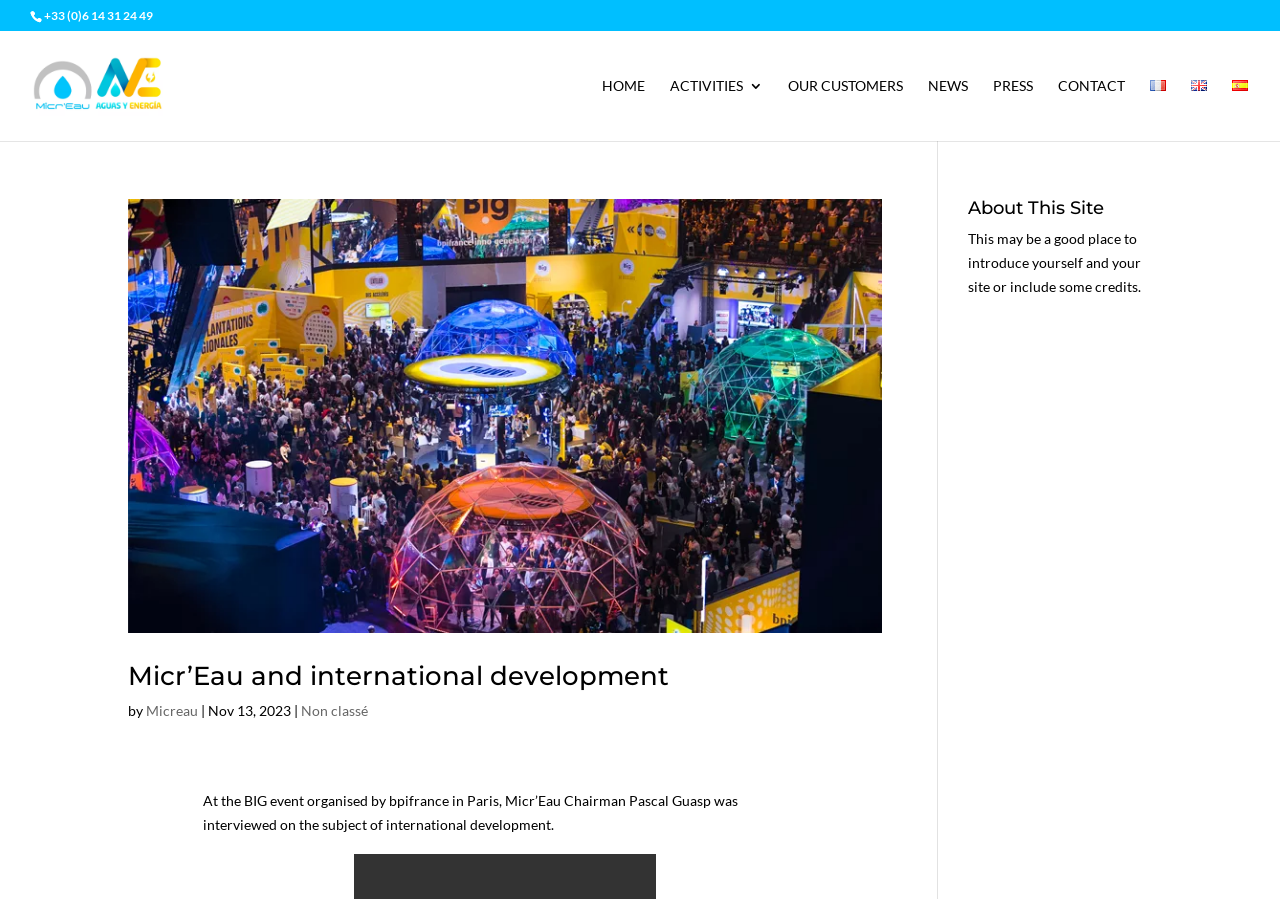From the element description: "parent_node: Micr’Eau and international development", extract the bounding box coordinates of the UI element. The coordinates should be expressed as four float numbers between 0 and 1, in the order [left, top, right, bottom].

[0.1, 0.221, 0.689, 0.705]